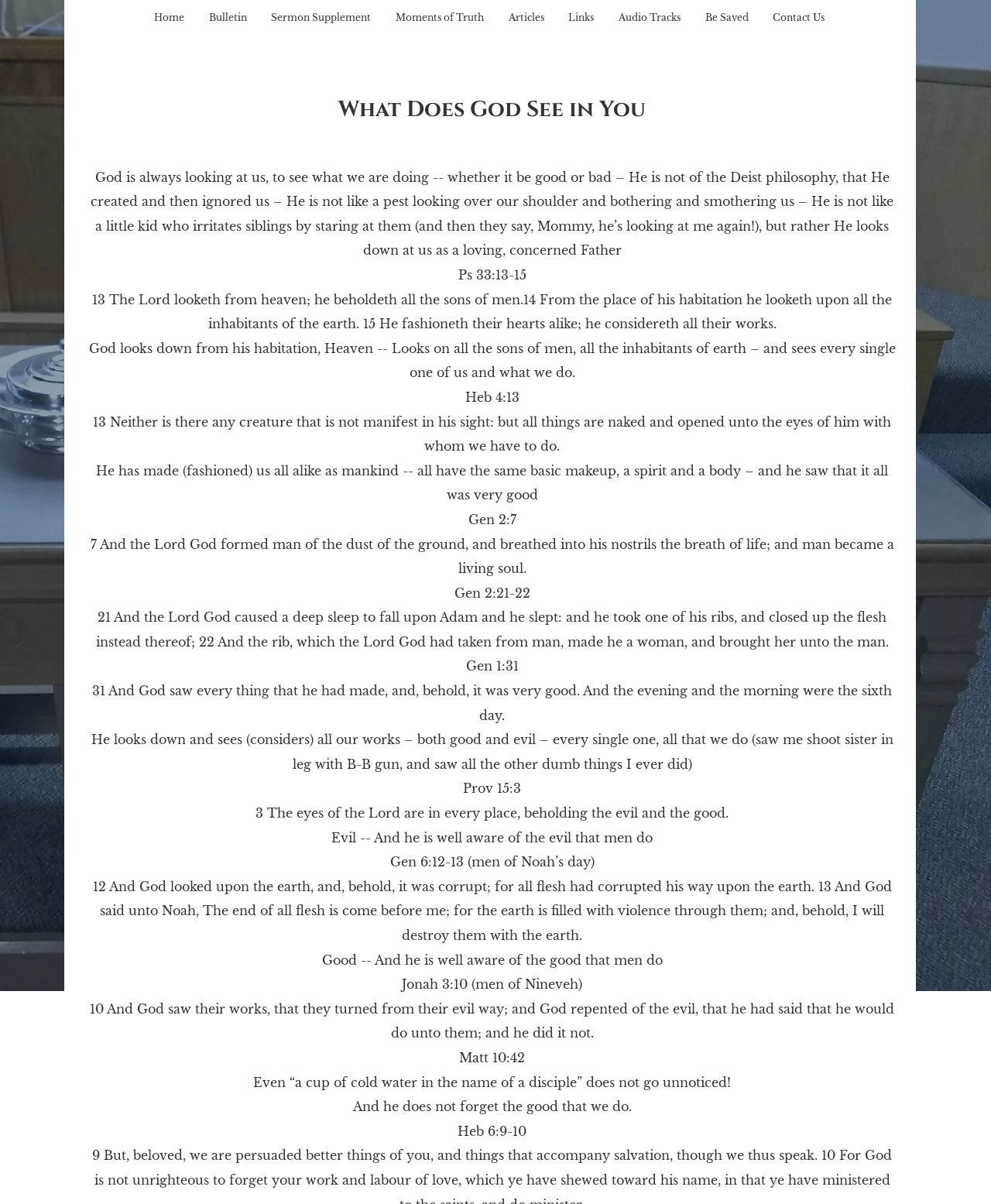Reply to the question with a single word or phrase:
What is the significance of Genesis 1:31 in this context?

God saw everything was very good